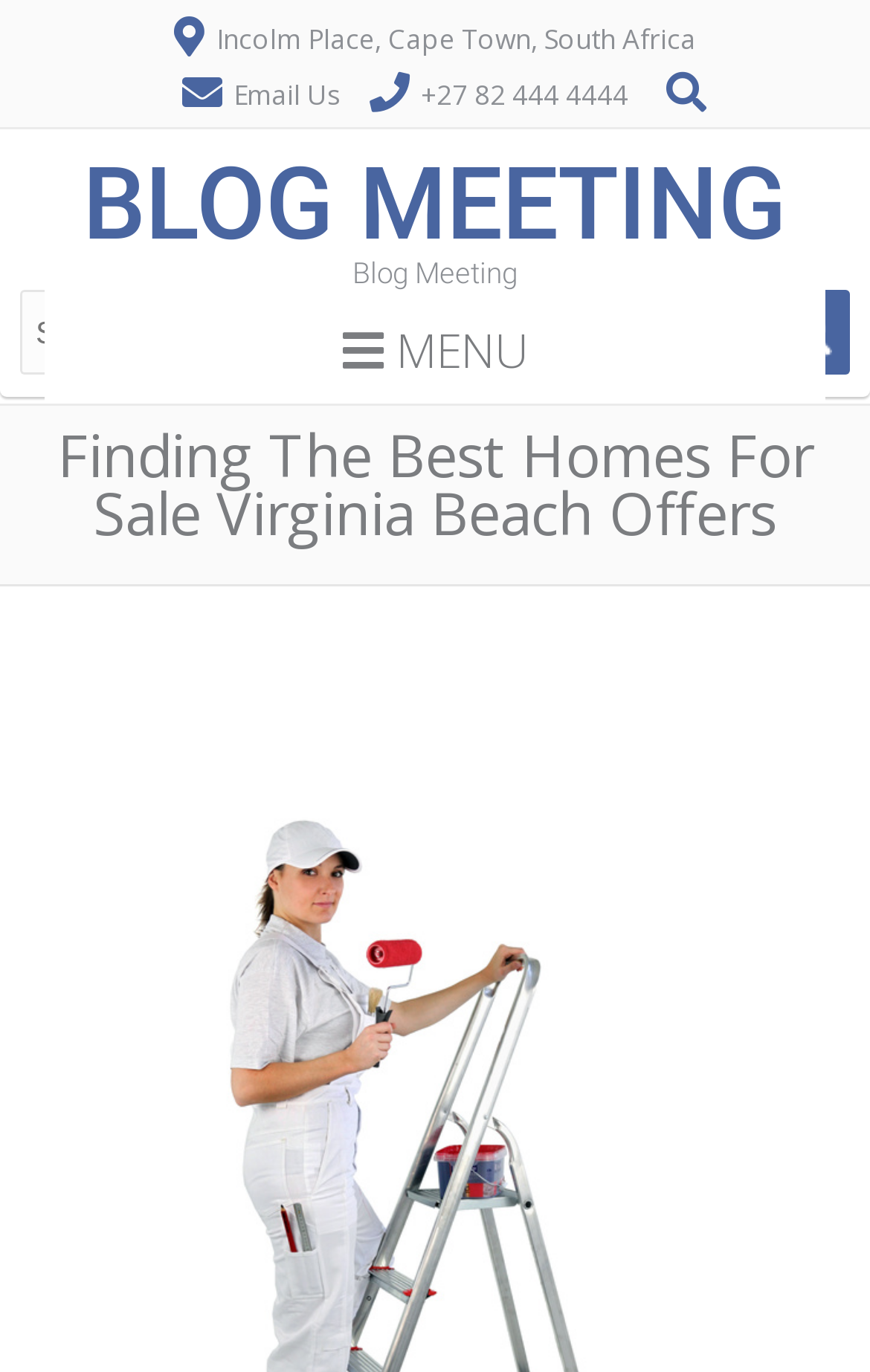What is the location mentioned at the top left?
Based on the image content, provide your answer in one word or a short phrase.

Incolm Place, Cape Town, South Africa